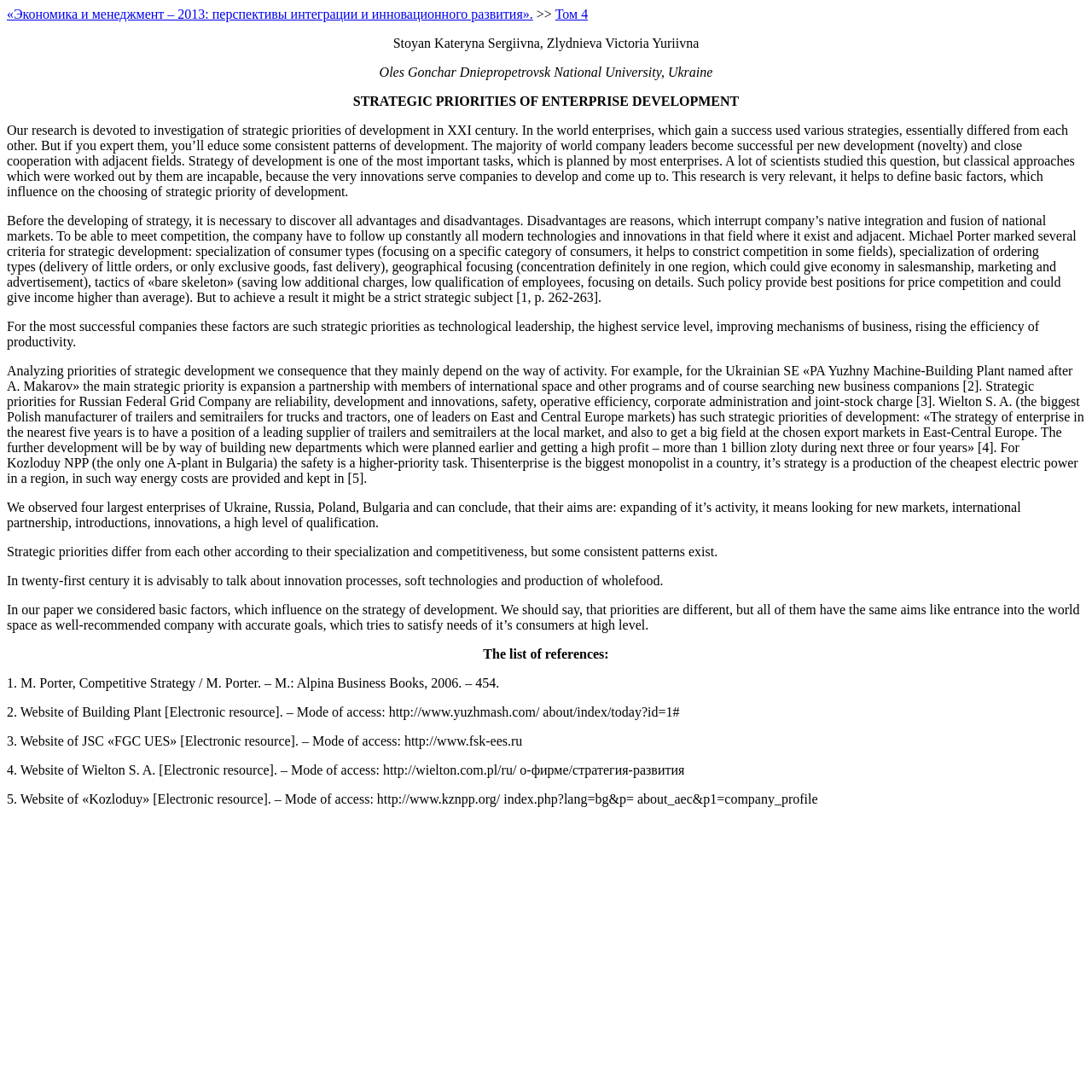Generate a comprehensive description of the contents of the webpage.

This webpage is about strategic priorities of enterprise development. At the top, there is a navigation bar with three links: "«Экономика и менеджмент – 2013: перспективы интеграции и инновационного развития»", ">>", and "Том 4". Below the navigation bar, there is an author section with the names "Stoyan Kateryna Sergiivna" and "Zlydnieva Victoria Yuriivna" from "Oles Gonchar Dniepropetrovsk National University, Ukraine".

The main content of the webpage is a research paper about strategic priorities of enterprise development. The paper starts with an introduction, explaining that the research is devoted to investigating strategic priorities of development in the 21st century. It then discusses the importance of strategy development, citing Michael Porter's criteria for strategic development.

The paper analyzes the strategic priorities of several successful companies, including Ukrainian SE "PA Yuzhny Machine-Building Plant named after A. Makarov", Russian Federal Grid Company, Wielton S.A., and Kozloduy NPP. It concludes that these companies' strategic priorities differ from each other according to their specialization and competitiveness, but some consistent patterns exist.

The paper also discusses the importance of innovation processes, soft technologies, and production of wholefood in the 21st century. Finally, it summarizes the basic factors that influence the strategy of development and lists the references used in the research.

At the bottom of the webpage, there is a list of references with links to external websites, including the websites of Building Plant, JSC "FGC UES", Wielton S.A., and "Kozloduy".